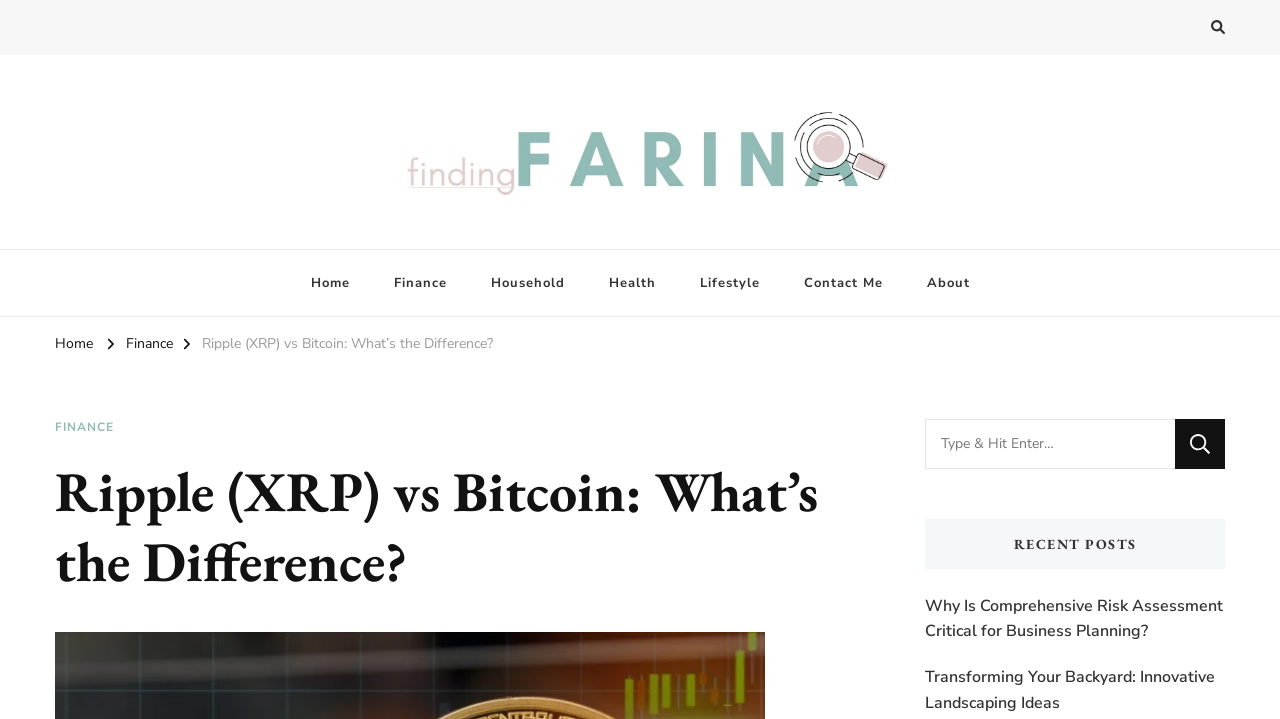Give a detailed account of the webpage, highlighting key information.

This webpage is a guide to investing, specifically comparing Ripple (XRP) and Bitcoin. At the top, there is a button on the right side, and a link to "Finding Farina" with an accompanying image on the left side. Below this, there is a tagline "Taking Care of Finances, Health & Home". 

On the top navigation bar, there are several links, including "Home", "Finance", "Household", "Health", "Lifestyle", "Contact Me", and "About". Below this, there are two rows of links, with the top row having "Home" and "Finance", and the second row having a link to the current article "Ripple (XRP) vs Bitcoin: What’s the Difference?".

The main content of the webpage is divided into sections. The first section has a heading "Ripple (XRP) vs Bitcoin: What’s the Difference?" with a subheading "FINANCE". The second section has a search bar with a prompt "Looking for Something?" and a search button. 

Below the search bar, there is a section titled "RECENT POSTS" with two links to recent articles, "Why Is Comprehensive Risk Assessment Critical for Business Planning?" and "Transforming Your Backyard: Innovative Landscaping Ideas".